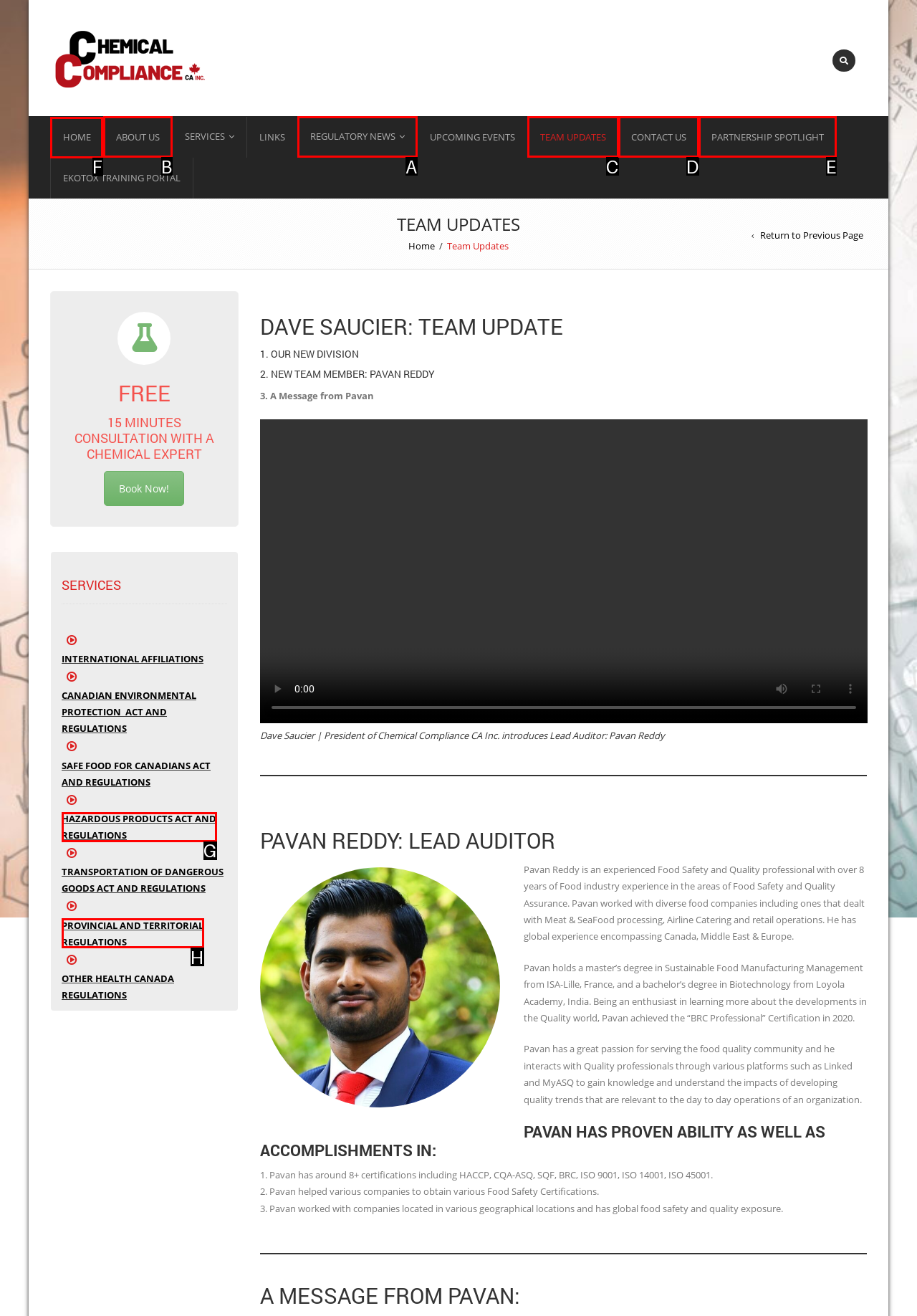From the options shown in the screenshot, tell me which lettered element I need to click to complete the task: Click on the 'HOME' link.

F